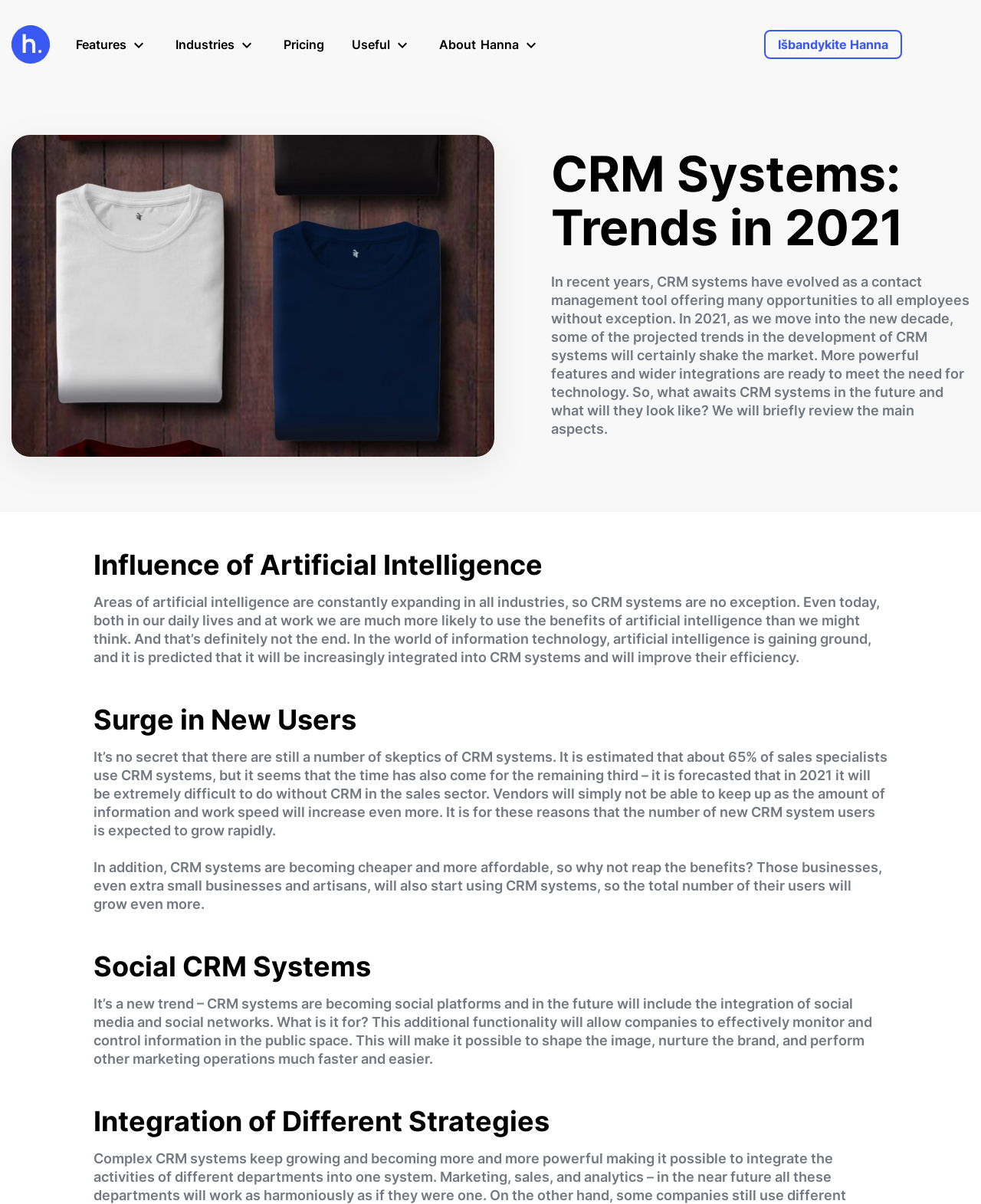From the element description: "Industries", extract the bounding box coordinates of the UI element. The coordinates should be expressed as four float numbers between 0 and 1, in the order [left, top, right, bottom].

[0.165, 0.019, 0.275, 0.055]